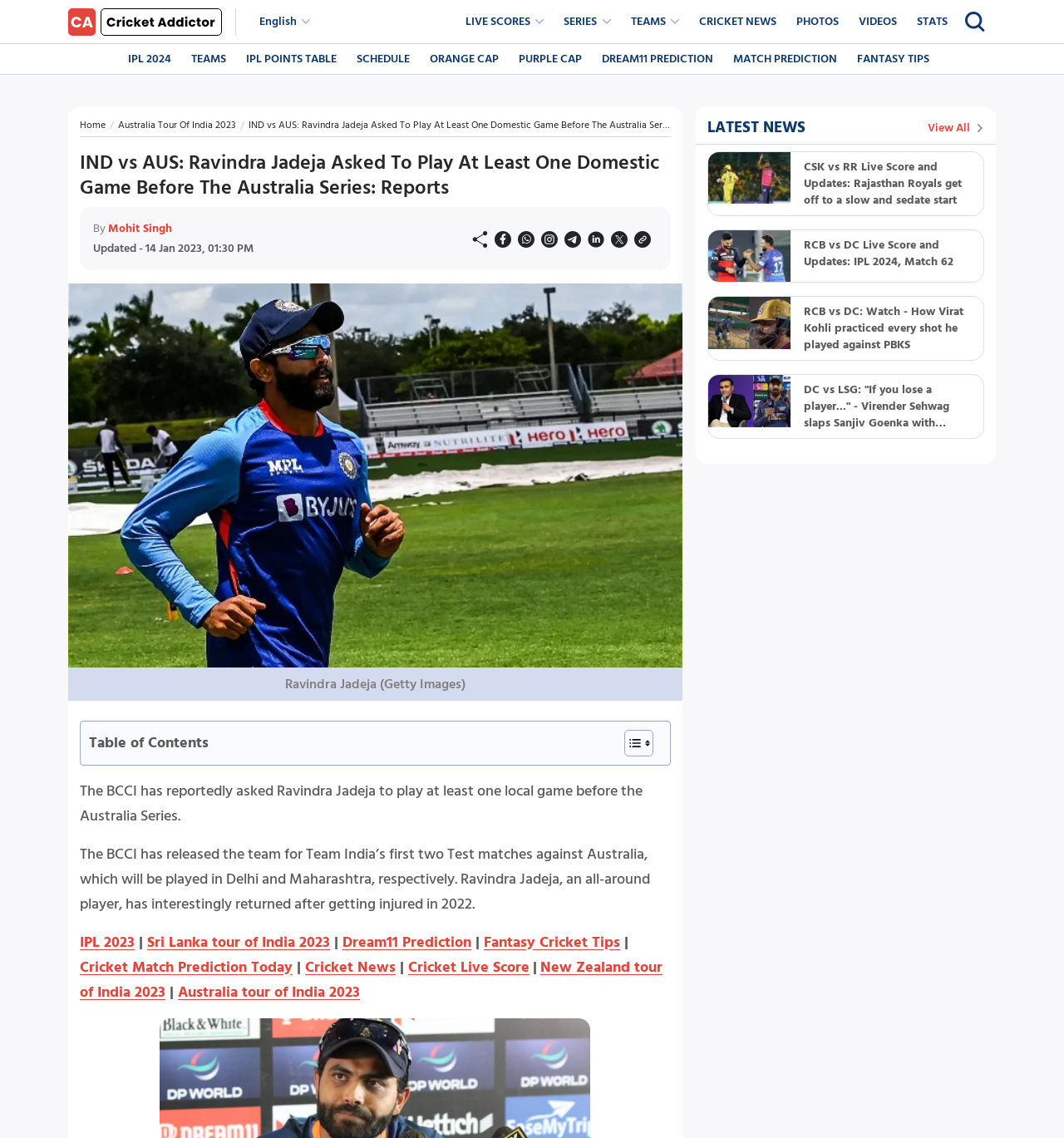Respond to the question with just a single word or phrase: 
How many articles are listed under 'LATEST NEWS'?

3